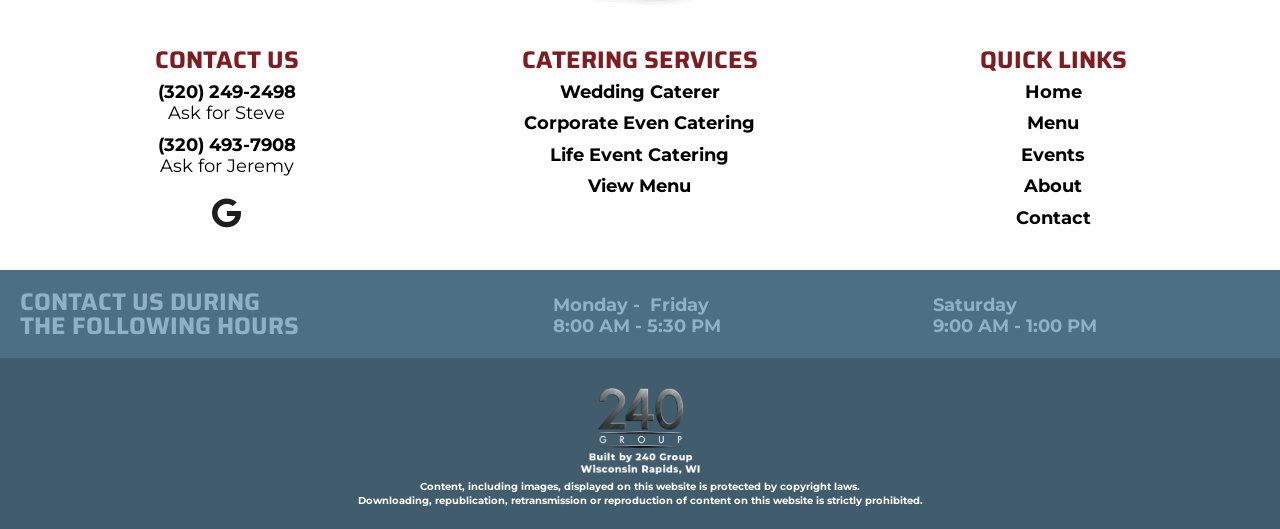Find the bounding box coordinates of the area to click in order to follow the instruction: "Click the 'CONTACT US' heading".

[0.031, 0.09, 0.323, 0.136]